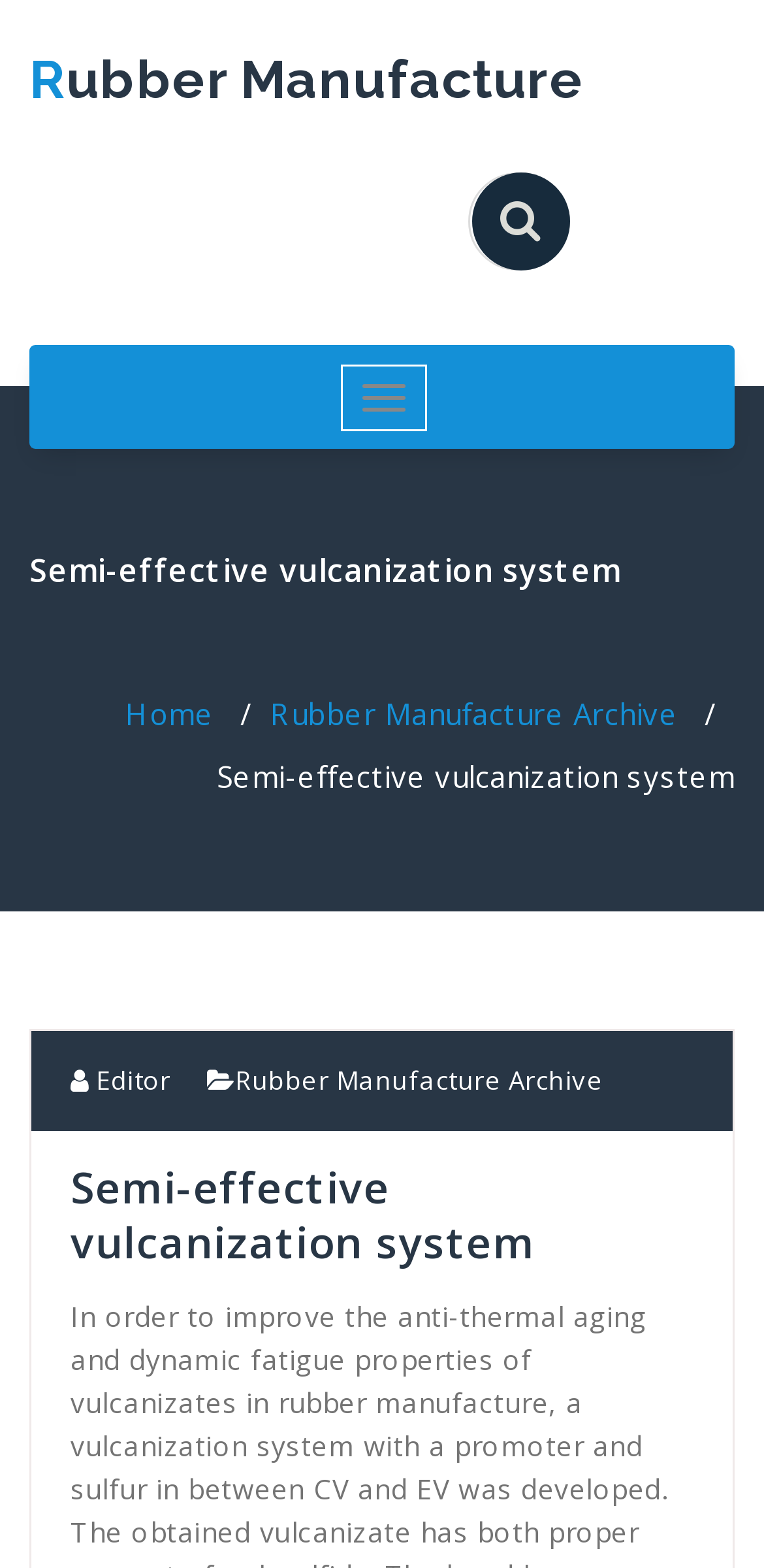What is the purpose of the searchbox?
Kindly give a detailed and elaborate answer to the question.

The searchbox is a UI element that allows users to input text to search for specific content within the webpage. The placeholder text 'Search anything...' suggests that users can search for any relevant information related to rubber manufacture.